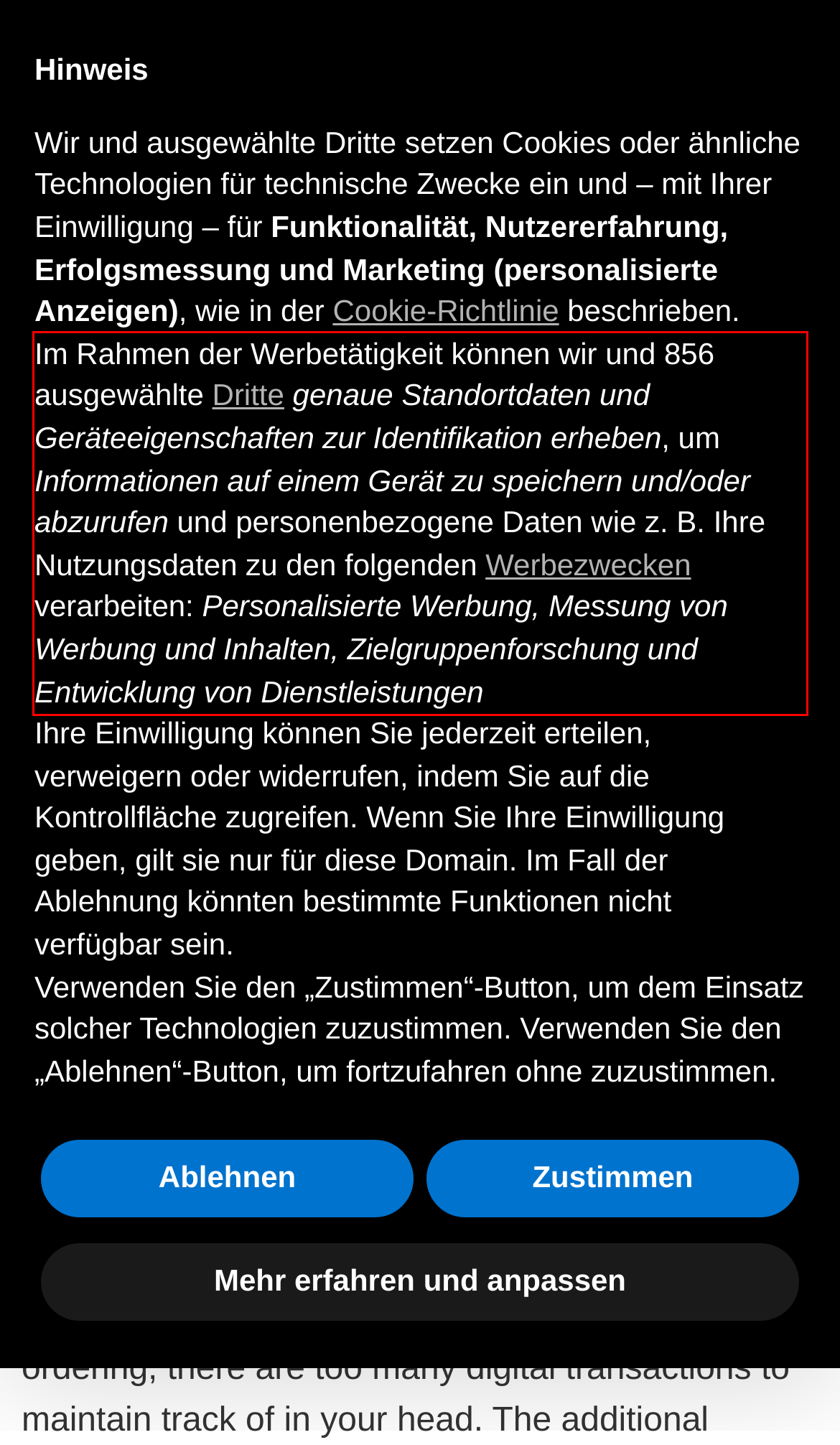Identify the red bounding box in the webpage screenshot and perform OCR to generate the text content enclosed.

Im Rahmen der Werbetätigkeit können wir und 856 ausgewählte Dritte genaue Standortdaten und Geräteeigenschaften zur Identifikation erheben, um Informationen auf einem Gerät zu speichern und/oder abzurufen und personenbezogene Daten wie z. B. Ihre Nutzungsdaten zu den folgenden Werbezwecken verarbeiten: Personalisierte Werbung, Messung von Werbung und Inhalten, Zielgruppenforschung und Entwicklung von Dienstleistungen